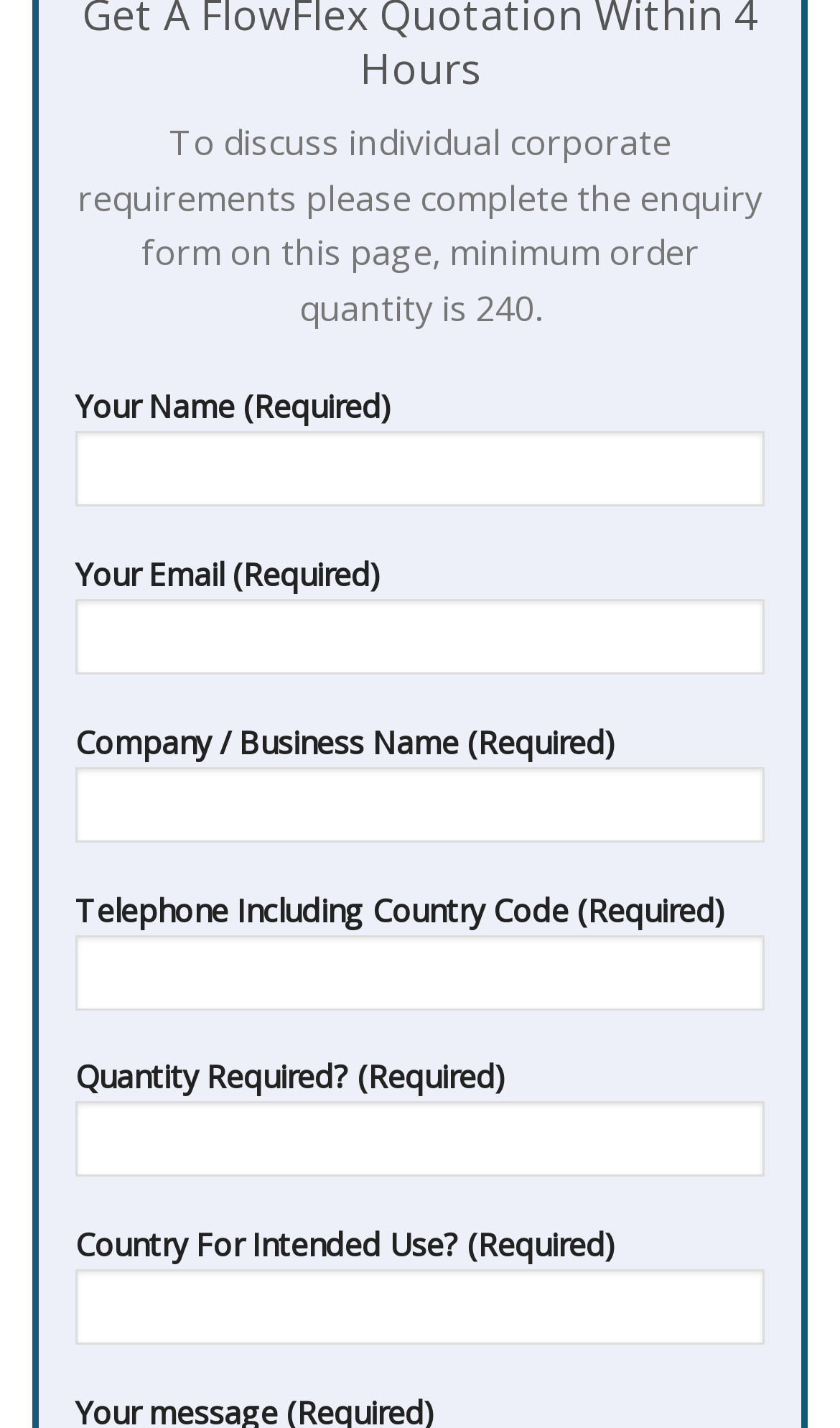Answer the question in a single word or phrase:
What is the purpose of the enquiry form?

To discuss corporate requirements